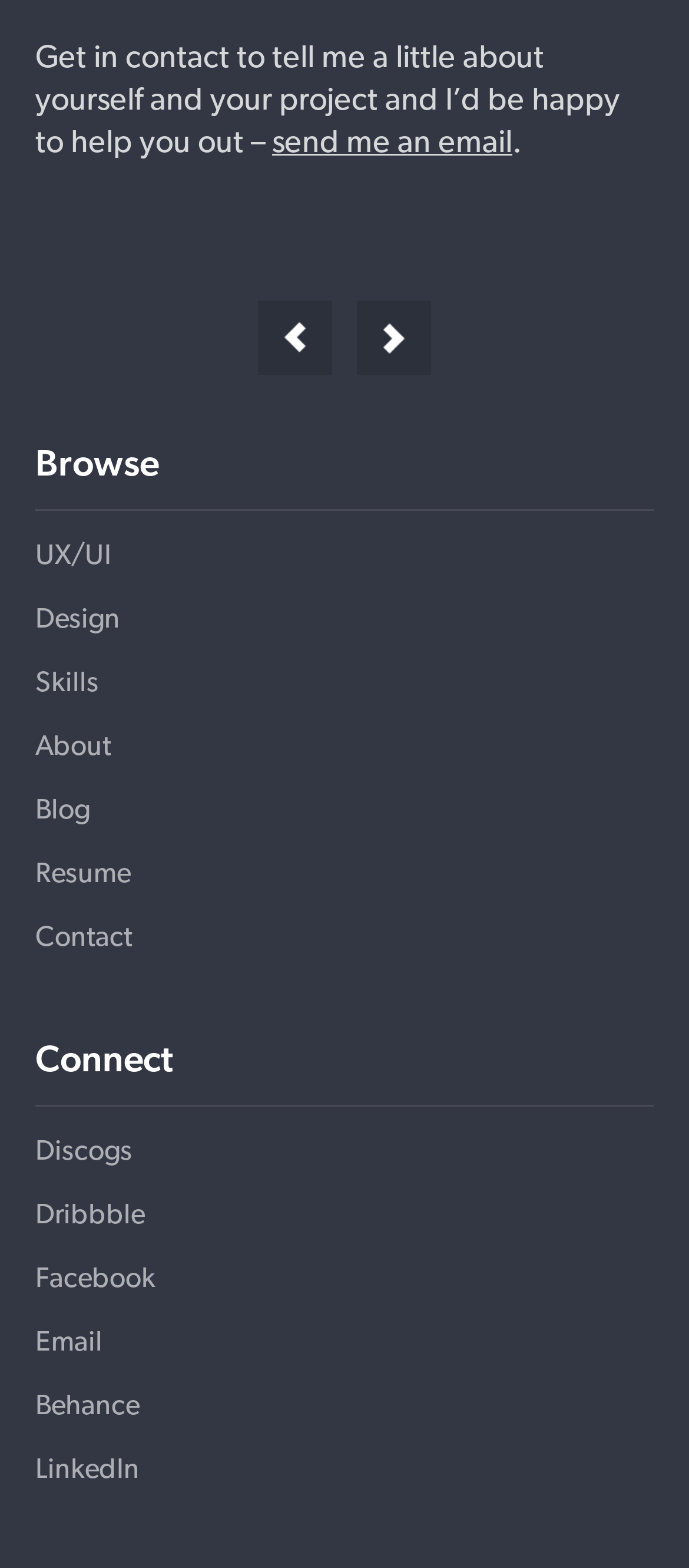What is the text above the 'send me an email' link?
Based on the image, give a one-word or short phrase answer.

Get in contact to tell me a little about yourself and your project and I’d be happy to help you out –